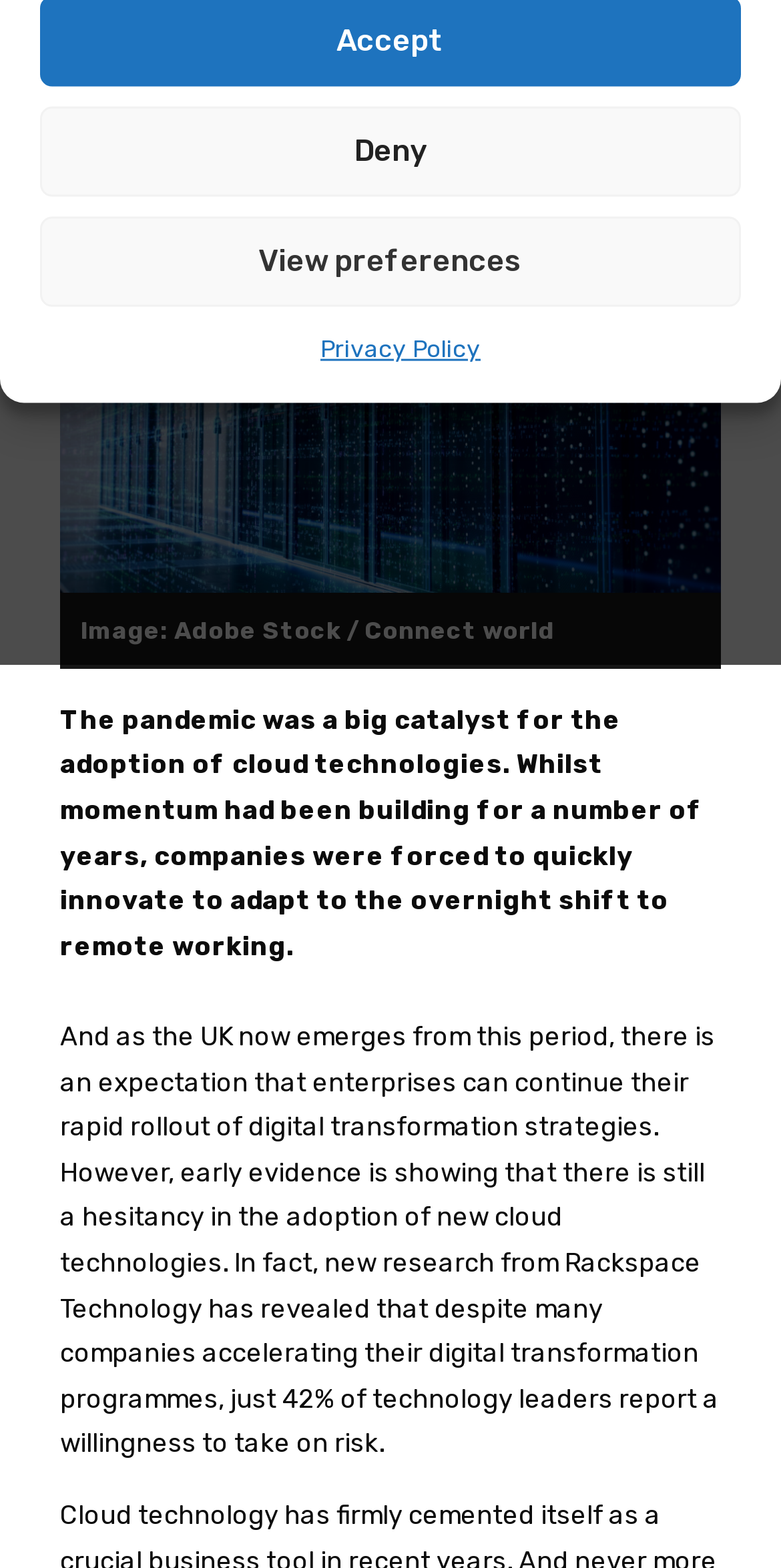Determine the bounding box coordinates for the UI element described. Format the coordinates as (top-left x, top-left y, bottom-right x, bottom-right y) and ensure all values are between 0 and 1. Element description: About

None